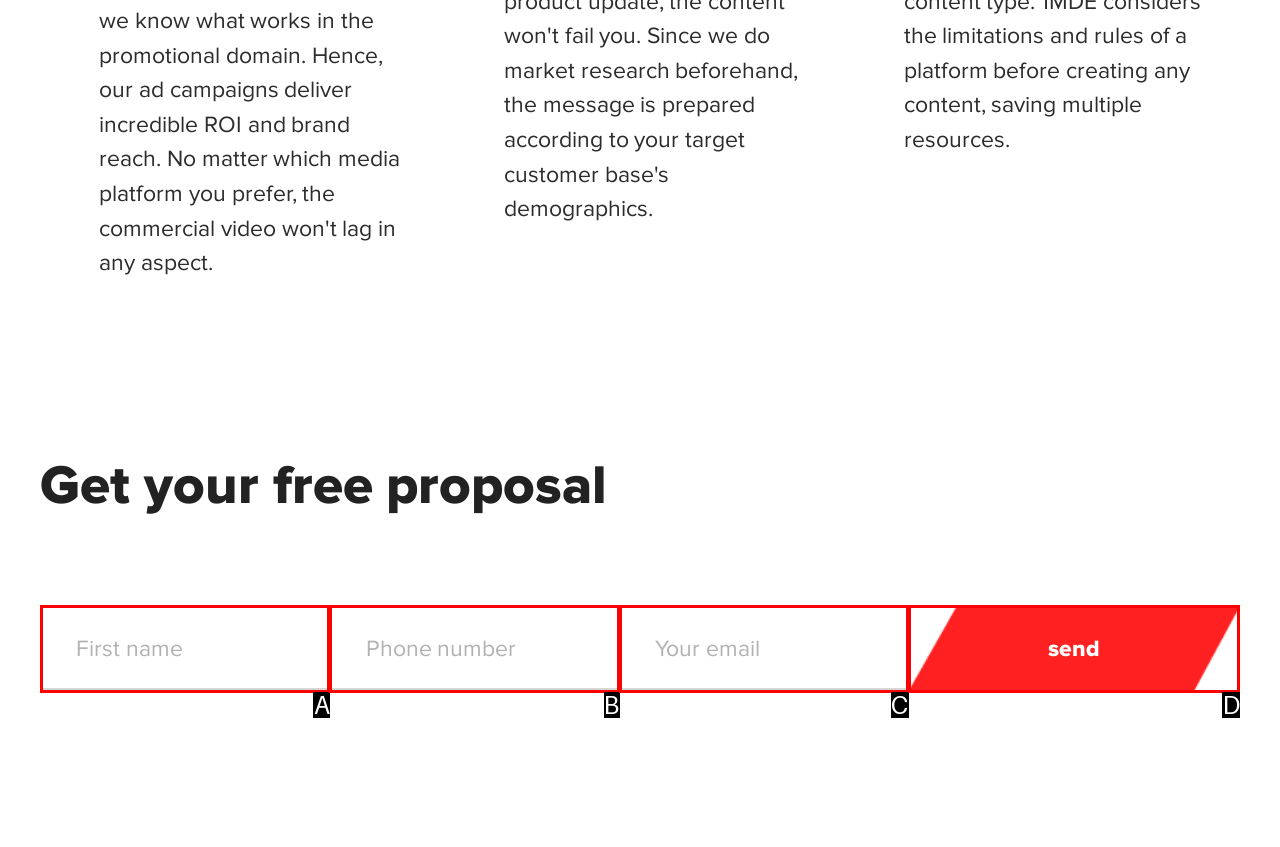Identify the HTML element that corresponds to the description: value="send" Provide the letter of the matching option directly from the choices.

D